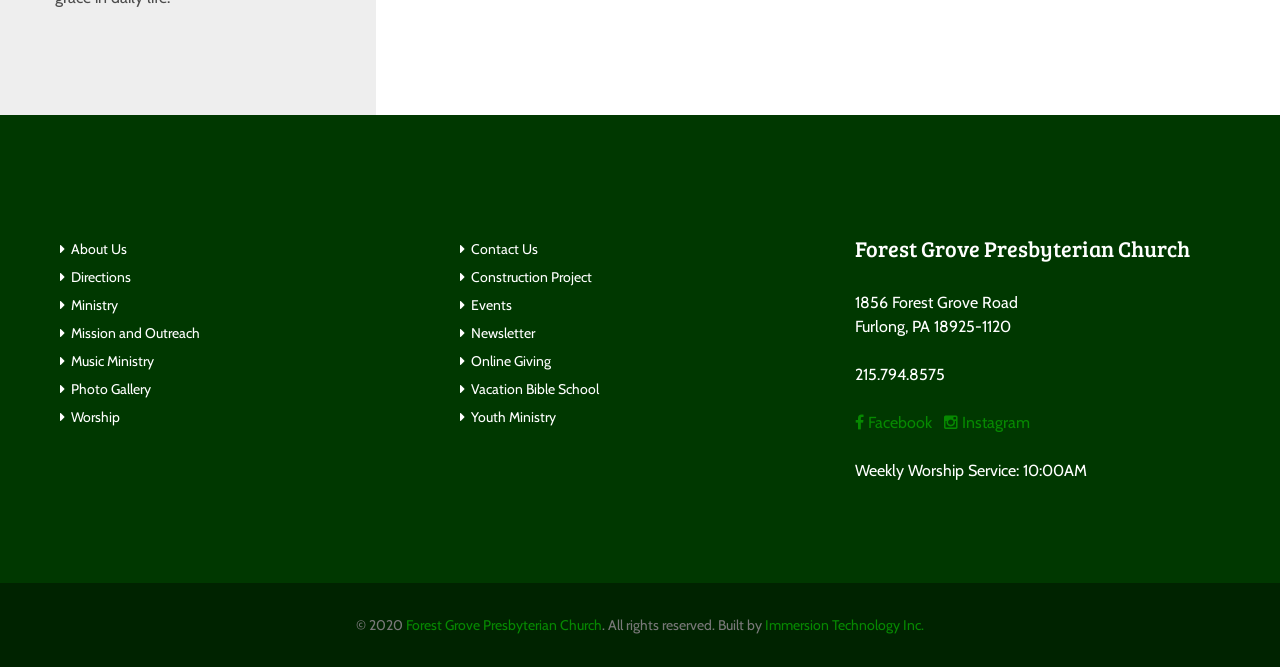Please locate the bounding box coordinates for the element that should be clicked to achieve the following instruction: "Check Weekly Worship Service time". Ensure the coordinates are given as four float numbers between 0 and 1, i.e., [left, top, right, bottom].

[0.668, 0.691, 0.849, 0.72]